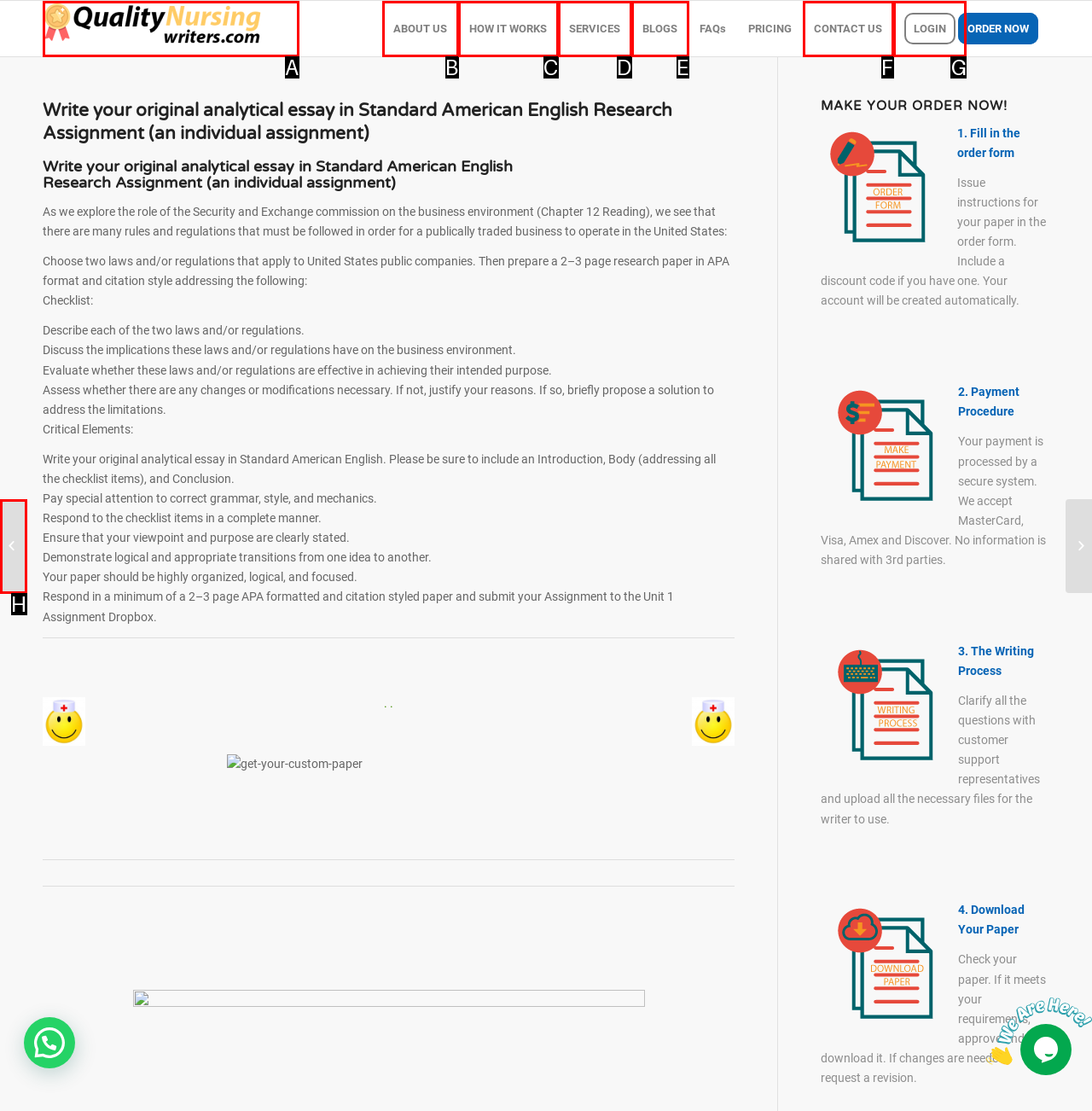Which HTML element should be clicked to fulfill the following task: Click on the 'LOGIN' link?
Reply with the letter of the appropriate option from the choices given.

G